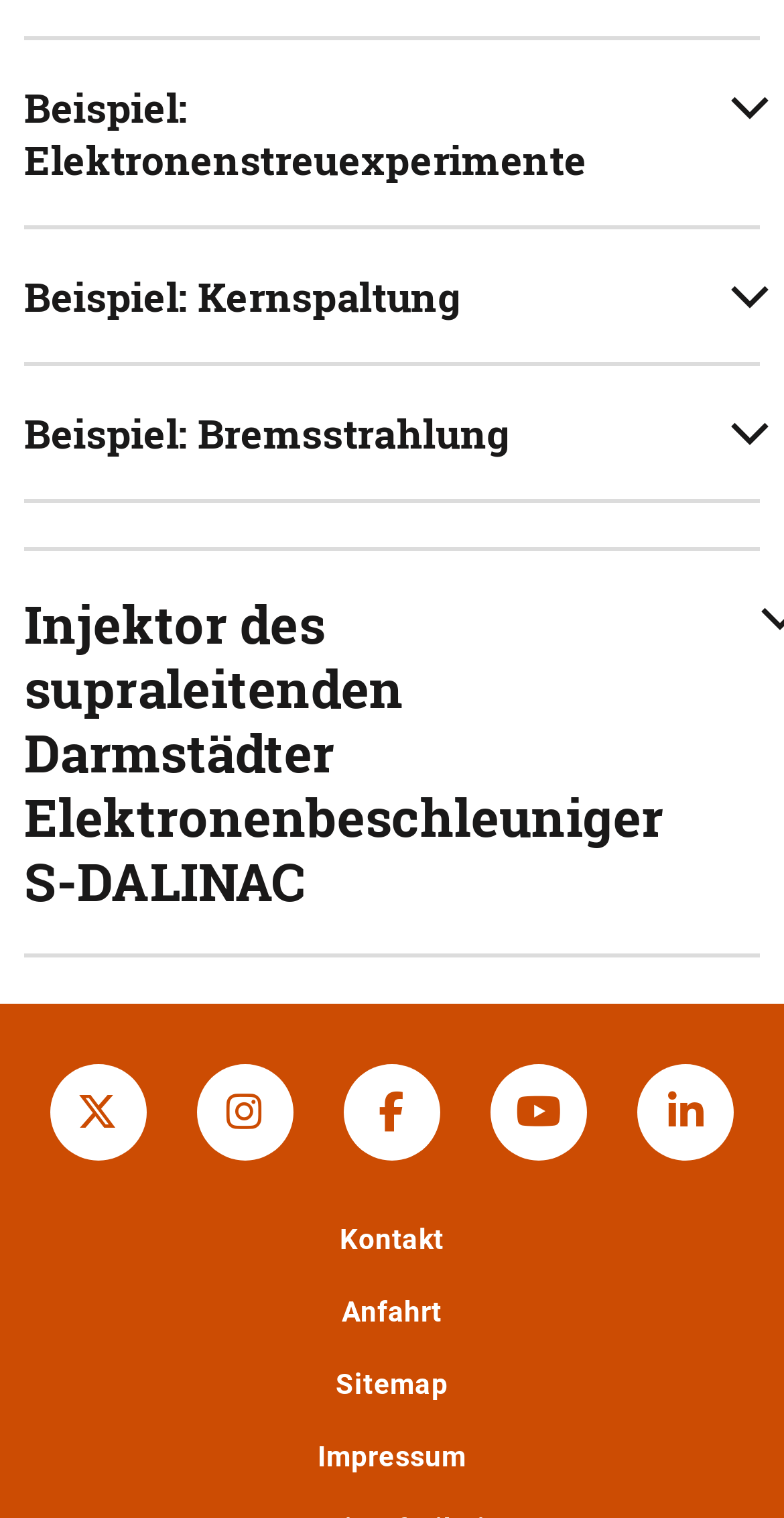What is the position of the 'Injektor des supraleitenden Darmstädter Elektronenbeschleuniger S-DALINAC' button?
We need a detailed and meticulous answer to the question.

By comparing the y1 and y2 coordinates of the buttons, I determined that the 'Injektor des supraleitenden Darmstädter Elektronenbeschleuniger S-DALINAC' button is the fourth button from the top.